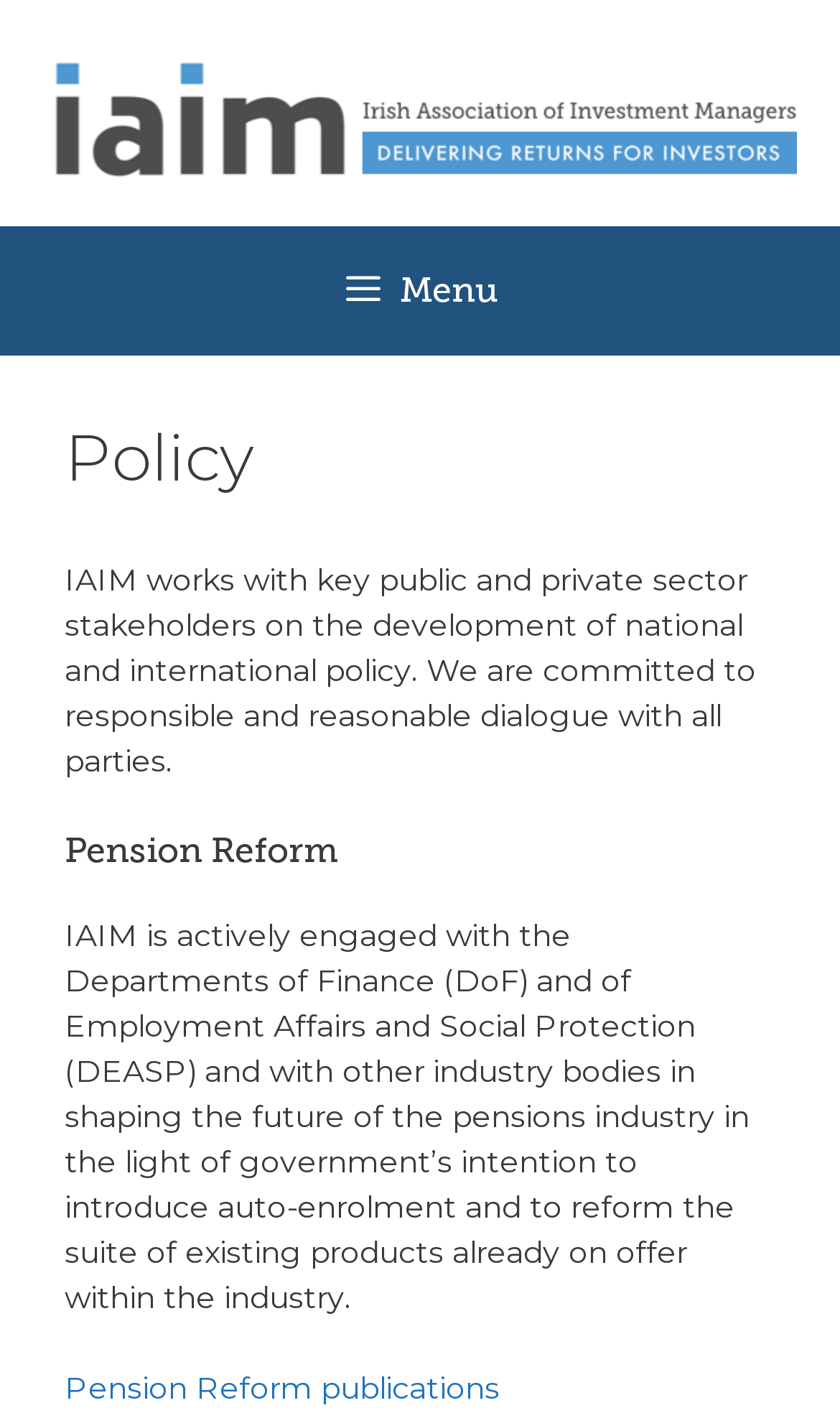Identify the bounding box for the described UI element. Provide the coordinates in (top-left x, top-left y, bottom-right x, bottom-right y) format with values ranging from 0 to 1: alt="Irish Association of Investment Managers"

[0.051, 0.065, 0.949, 0.092]